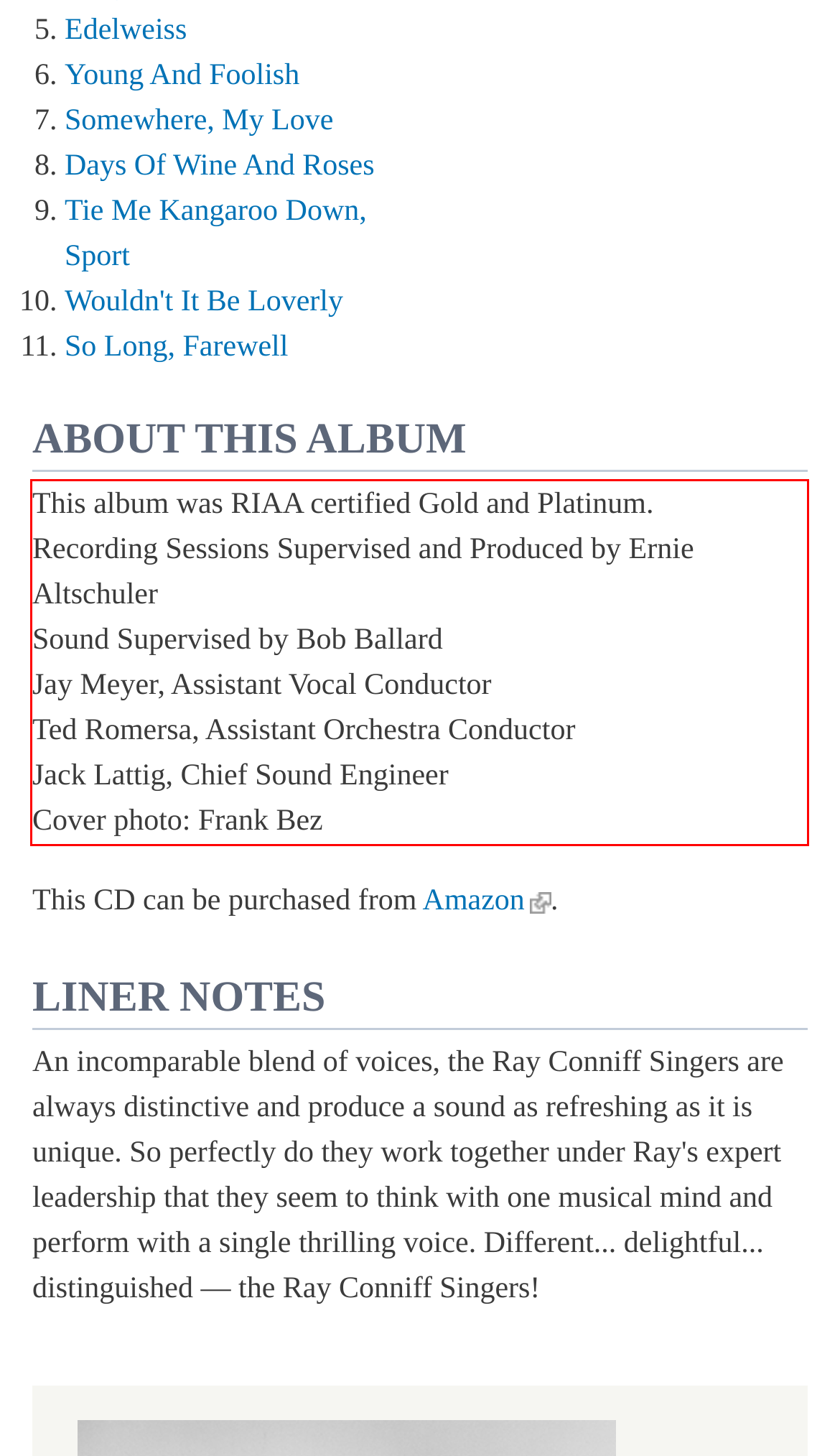You have a screenshot of a webpage with a red bounding box. Identify and extract the text content located inside the red bounding box.

This album was RIAA certified Gold and Platinum. Recording Sessions Supervised and Produced by Ernie Altschuler Sound Supervised by Bob Ballard Jay Meyer, Assistant Vocal Conductor Ted Romersa, Assistant Orchestra Conductor Jack Lattig, Chief Sound Engineer Cover photo: Frank Bez